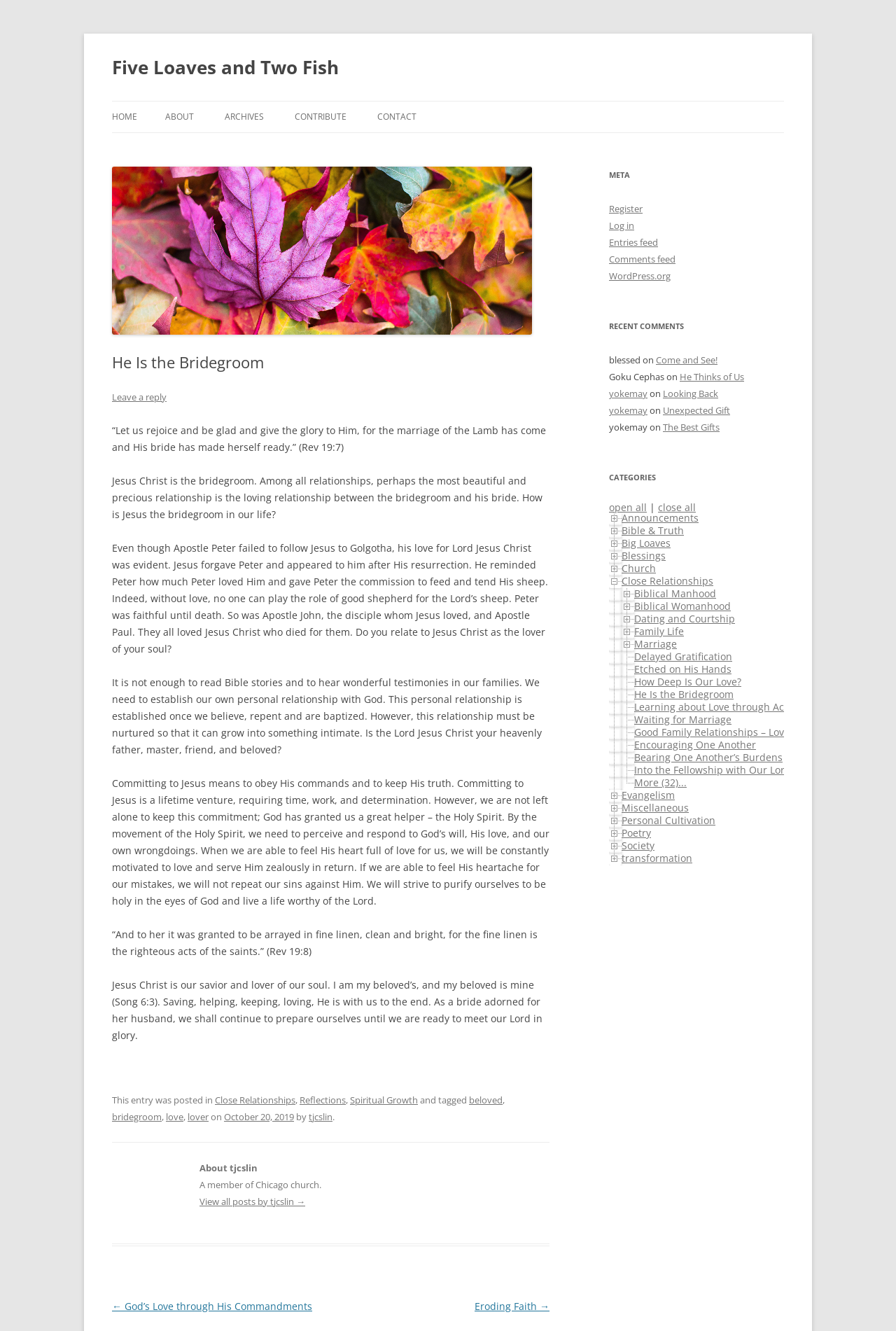What is the category of the article?
Deliver a detailed and extensive answer to the question.

The categories of the article can be found at the bottom of the article section, where it says 'Posted in Close Relationships, Reflections, Spiritual Growth'.